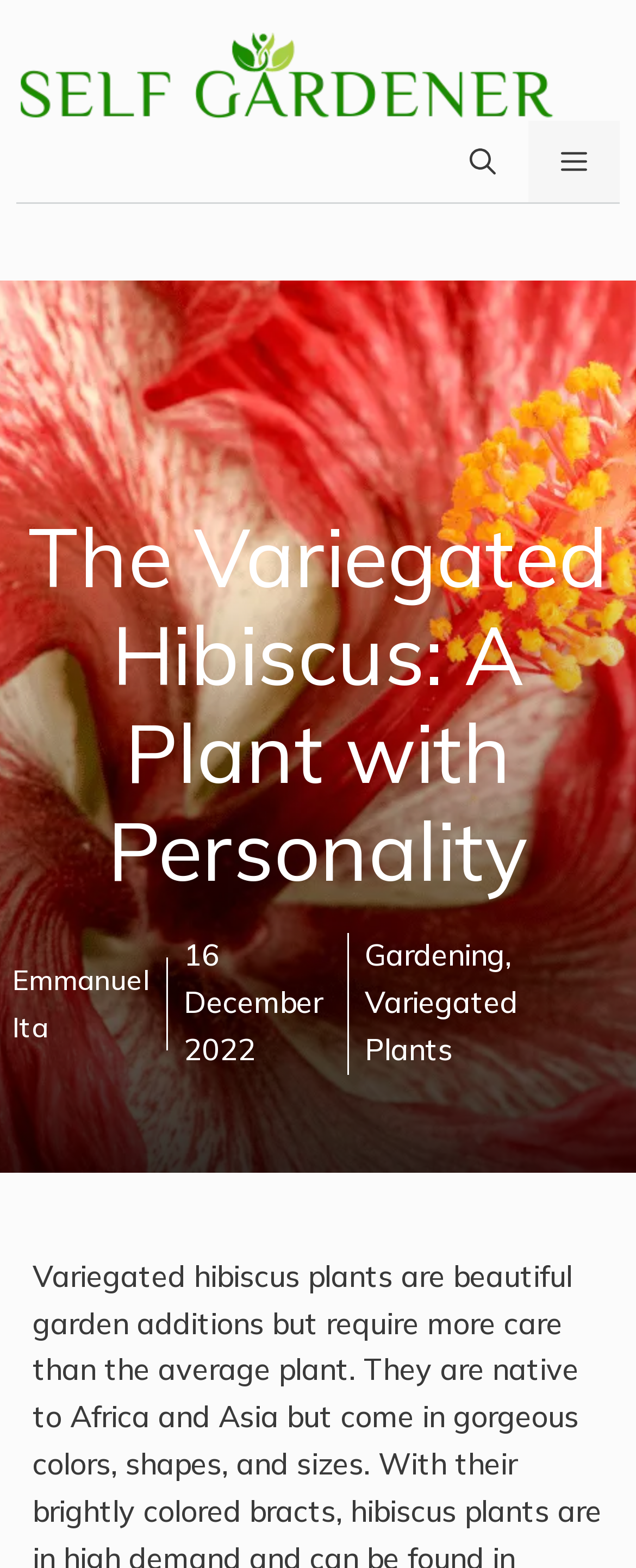Please study the image and answer the question comprehensively:
What is the type of plant discussed in the article?

I determined the type of plant discussed in the article by looking at the heading element on the webpage. The heading element contains the text 'The Variegated Hibiscus: A Plant with Personality', which indicates that the article is about the Variegated Hibiscus plant.